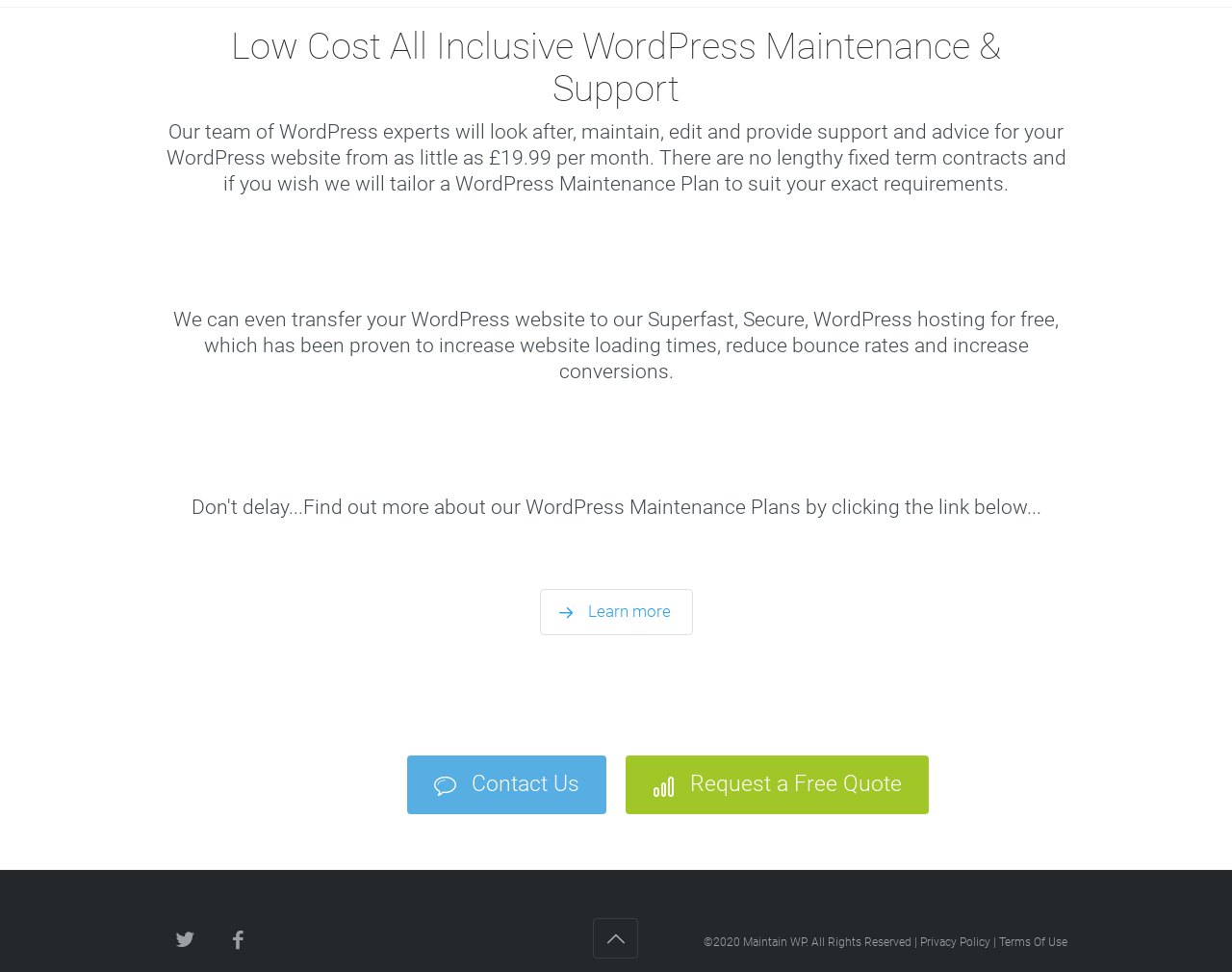What is the purpose of the WordPress experts?
Using the image, answer in one word or phrase.

Look after, maintain, edit and provide support